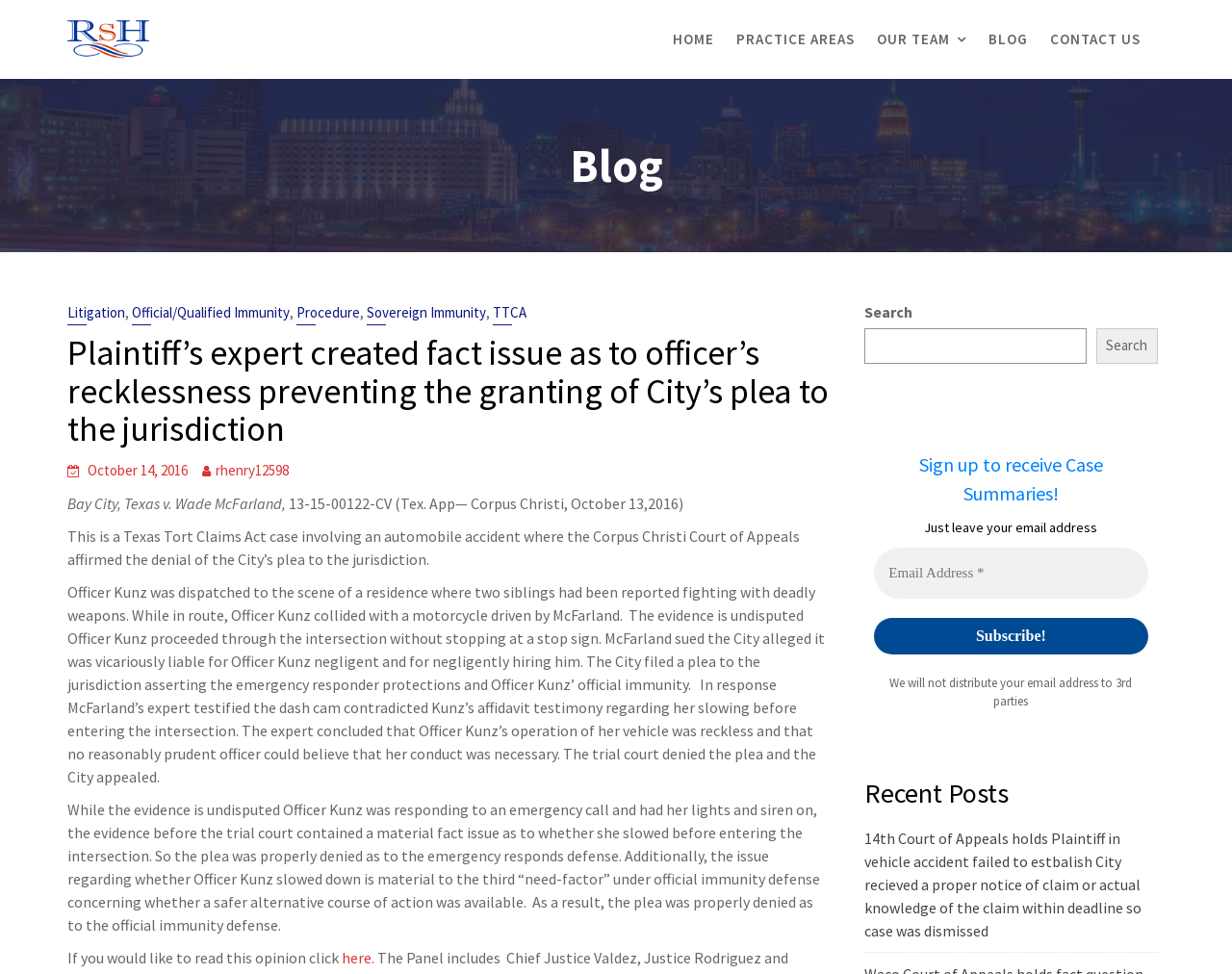Could you please study the image and provide a detailed answer to the question:
How can I receive case summaries?

The webpage has a section that says 'Sign up to receive Case Summaries!' and asks for an email address to be entered. This suggests that by subscribing with an email address, I can receive case summaries.